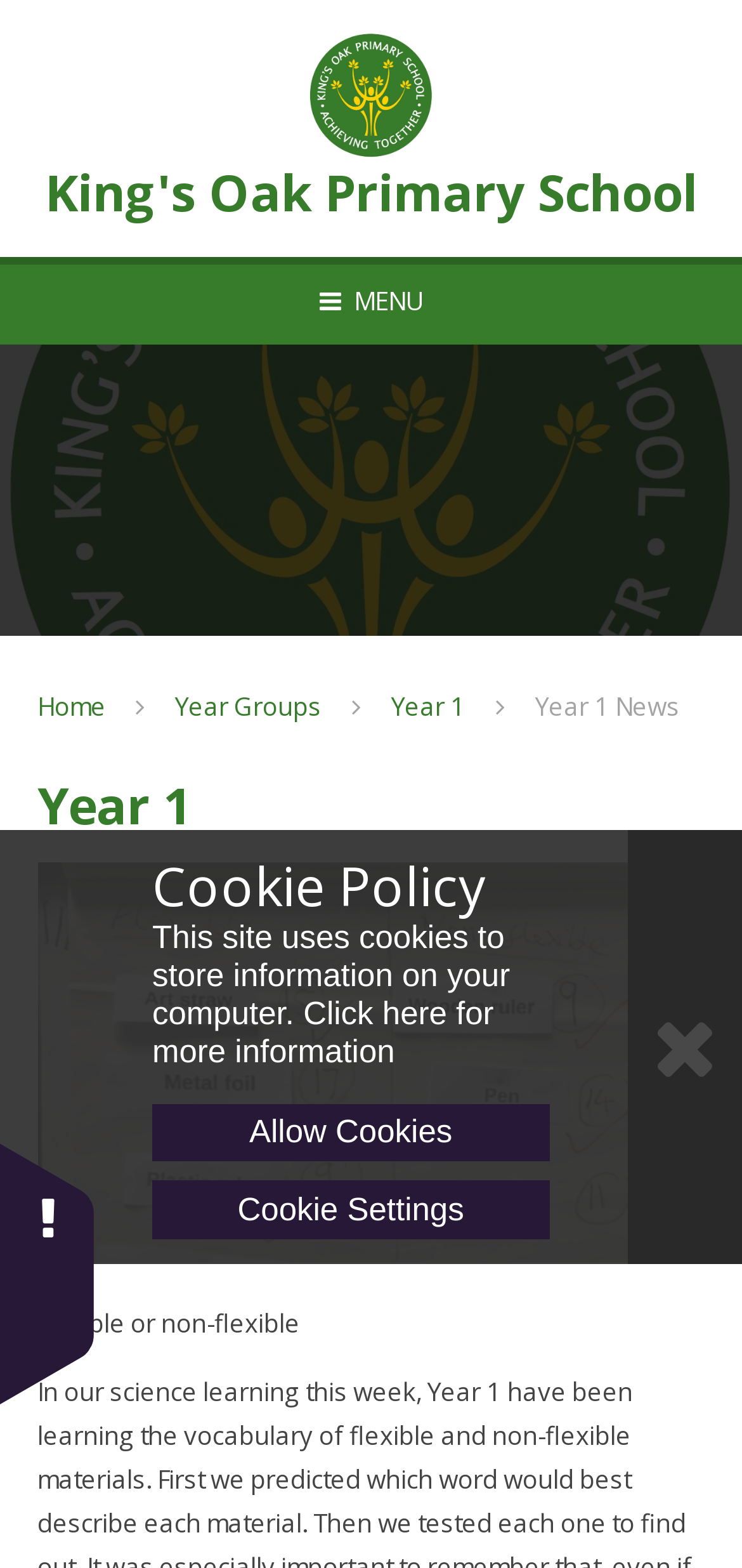Locate and extract the headline of this webpage.

King's Oak Primary School